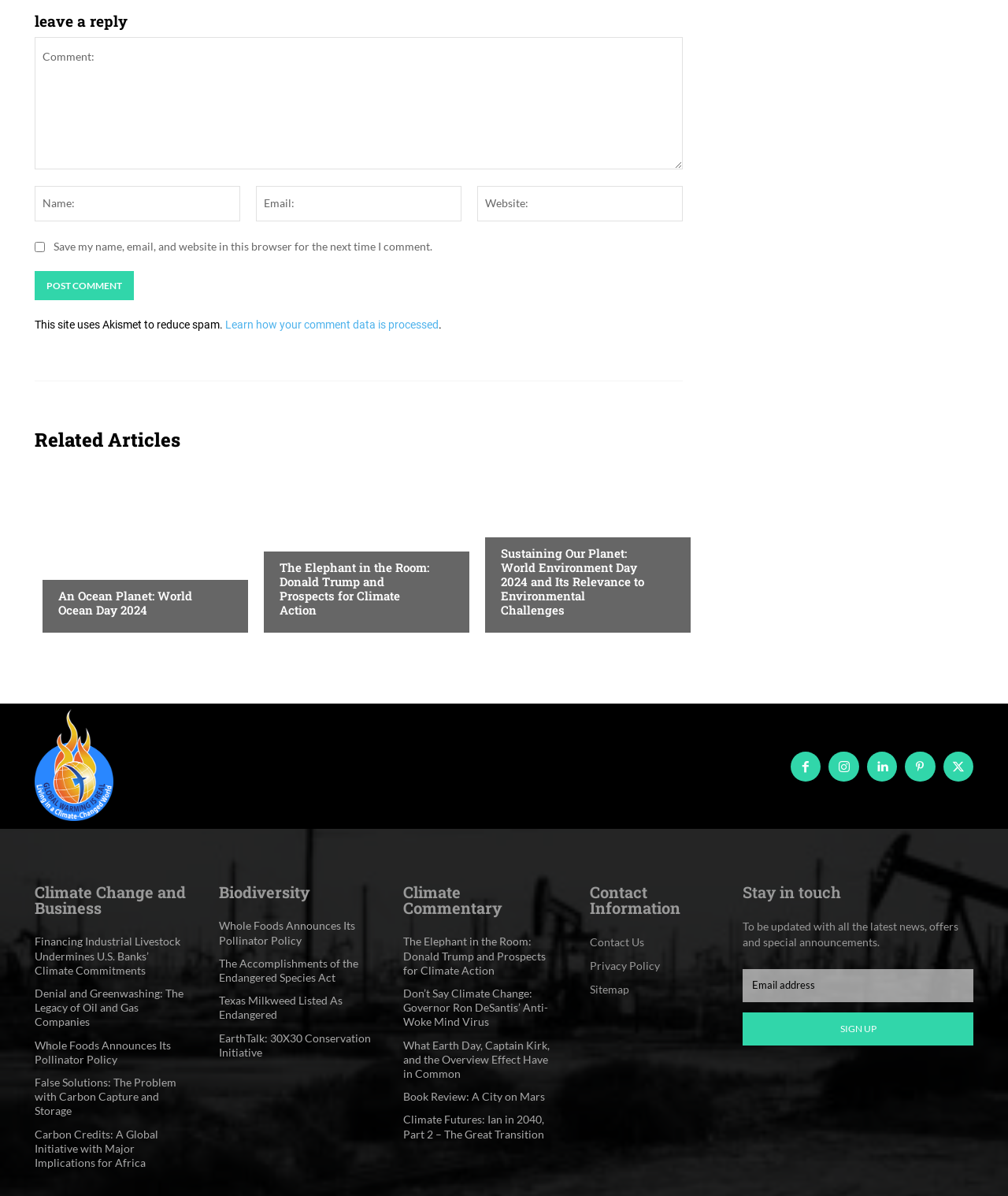How many related articles are listed?
Please use the image to provide an in-depth answer to the question.

The webpage lists three related articles, which are displayed as links below the 'Related Articles' heading. These articles are 'An Ocean Planet: World Ocean Day 2024', 'The Elephant in the Room: Donald Trump and Prospects for Climate Action', and 'Sustaining Our Planet: World Environment Day 2024 and Its Relevance to Environmental Challenges'.